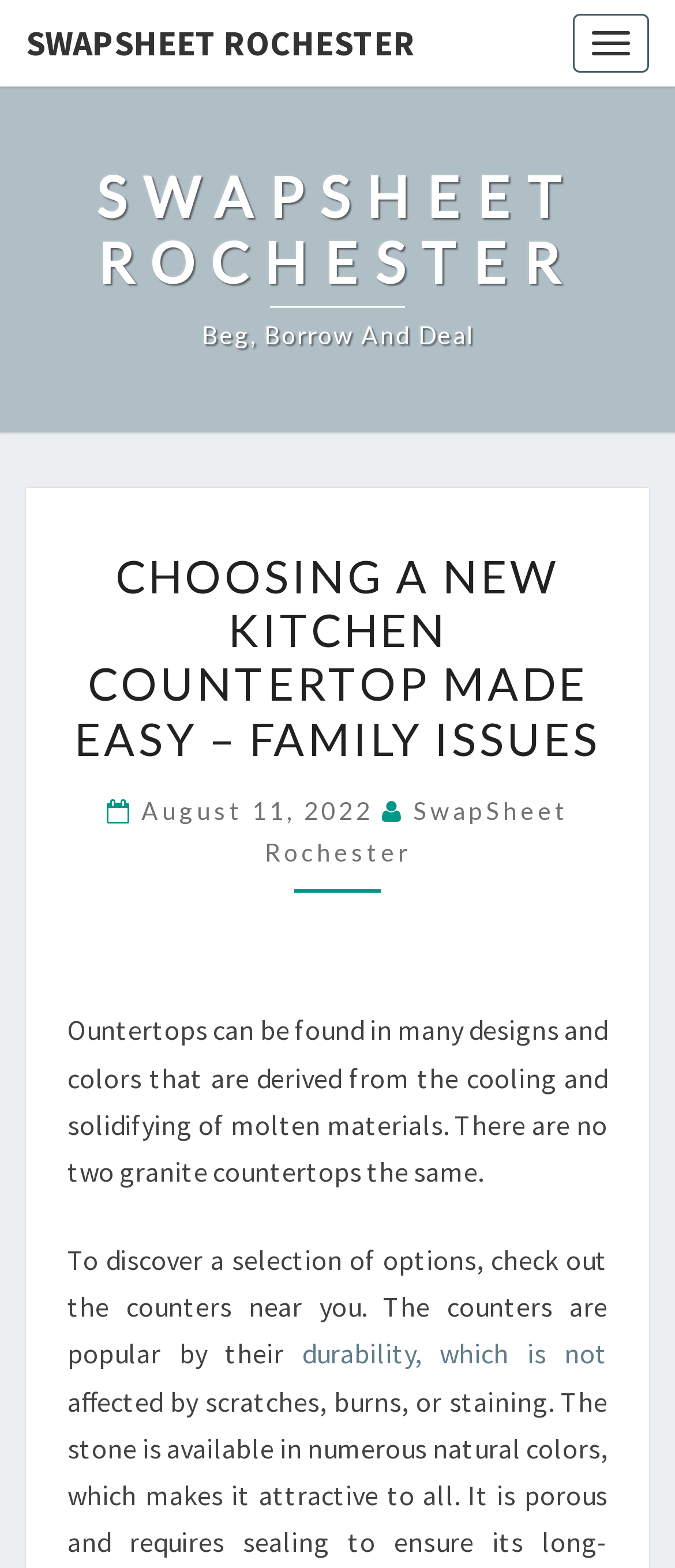Why are the counters popular?
Refer to the image and answer the question using a single word or phrase.

durability